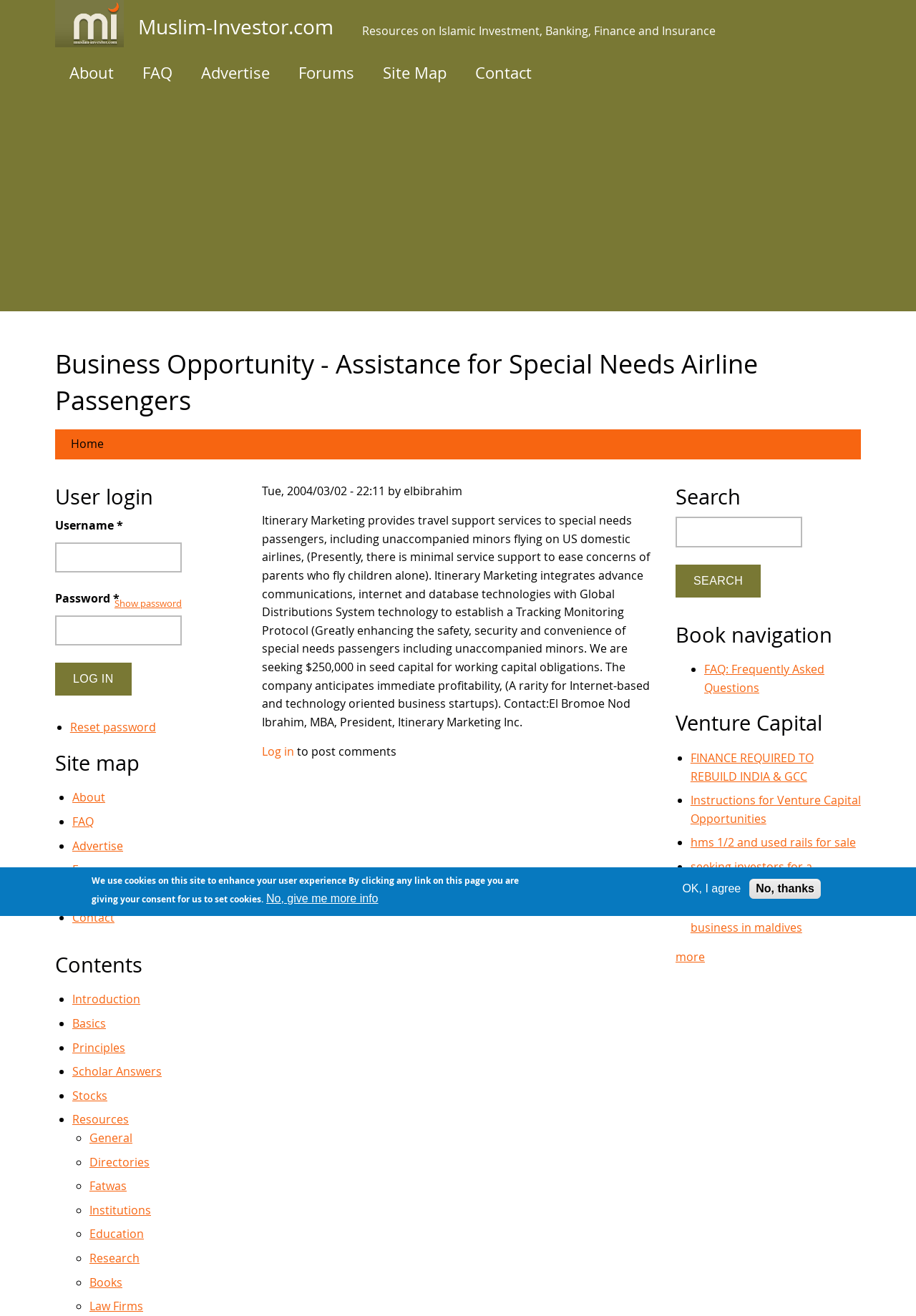Produce an extensive caption that describes everything on the webpage.

This webpage is about a business opportunity for assisting special needs airline passengers. At the top, there is a site header with links to the home page, resources, about, FAQ, advertise, forums, site map, and contact. Below the site header, there is a banner with an advertisement.

The main content of the page is divided into two sections. On the left, there is a navigation menu with links to the home page, website orientation, and a login section. The login section has fields for username and password, with an option to show the password and a log-in button.

On the right, there is a main article with a heading "Business Opportunity - Assistance for Special Needs Airline Passengers". The article describes a business idea for providing travel support services to special needs passengers, including unaccompanied minors flying on US domestic airlines. The article also mentions that the company is seeking $250,000 in seed capital and anticipates immediate profitability.

Below the article, there is a footer section with a copyright notice and a link to log in to post comments.

Further down the page, there are several sections with headings "User login", "Site map", and "Contents". The "User login" section has a username and password field, with an option to reset the password. The "Site map" section has a list of links to various pages on the website, including about, FAQ, advertise, forums, and contact. The "Contents" section has a list of links to different topics, including introduction, basics, principles, scholar answers, stocks, resources, general, directories, fatwas, institutions, education, research, and books.

At the bottom of the page, there is a search bar with a heading "Search".